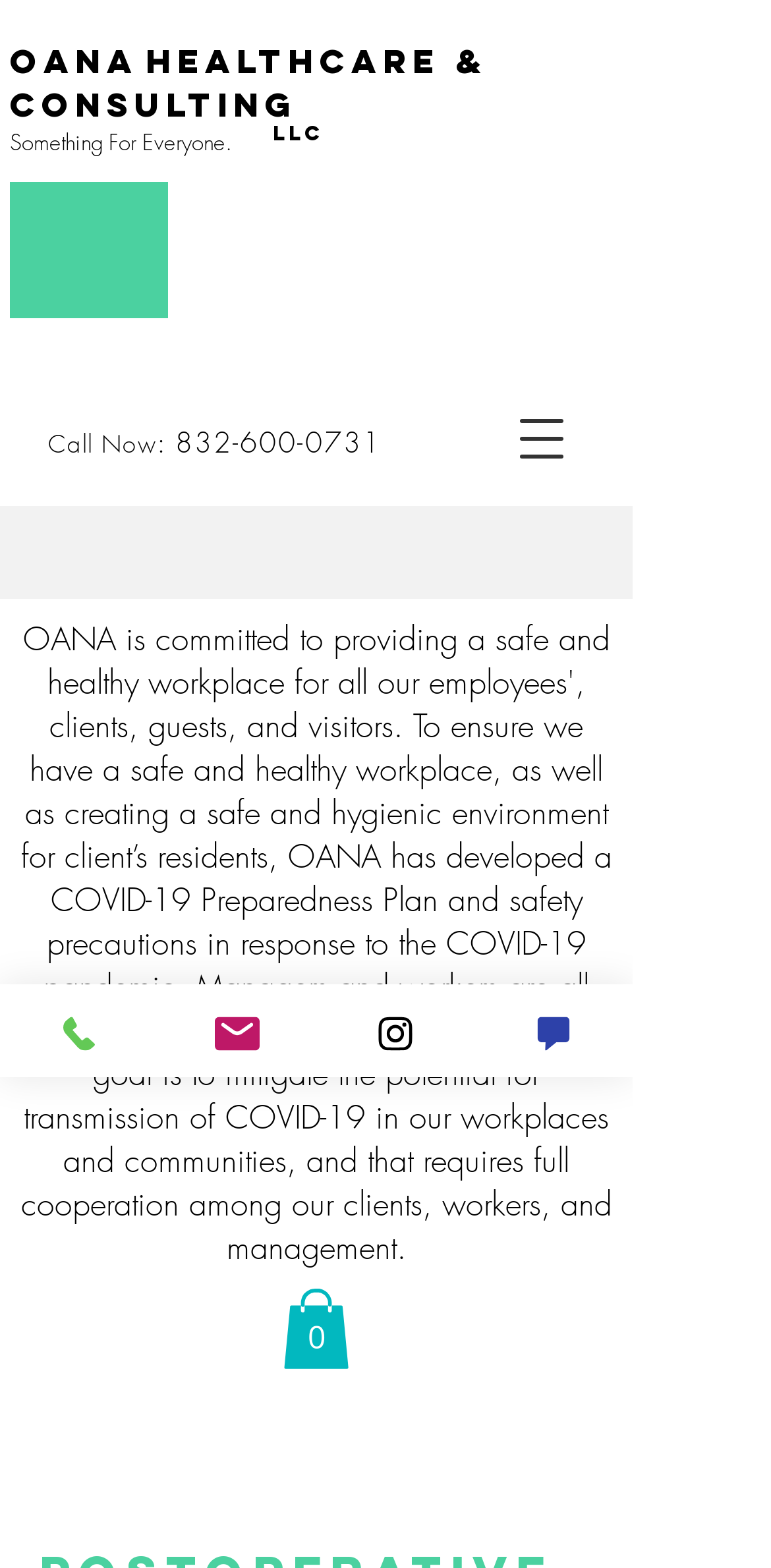Determine the coordinates of the bounding box for the clickable area needed to execute this instruction: "Contact us by phone".

[0.0, 0.628, 0.205, 0.687]